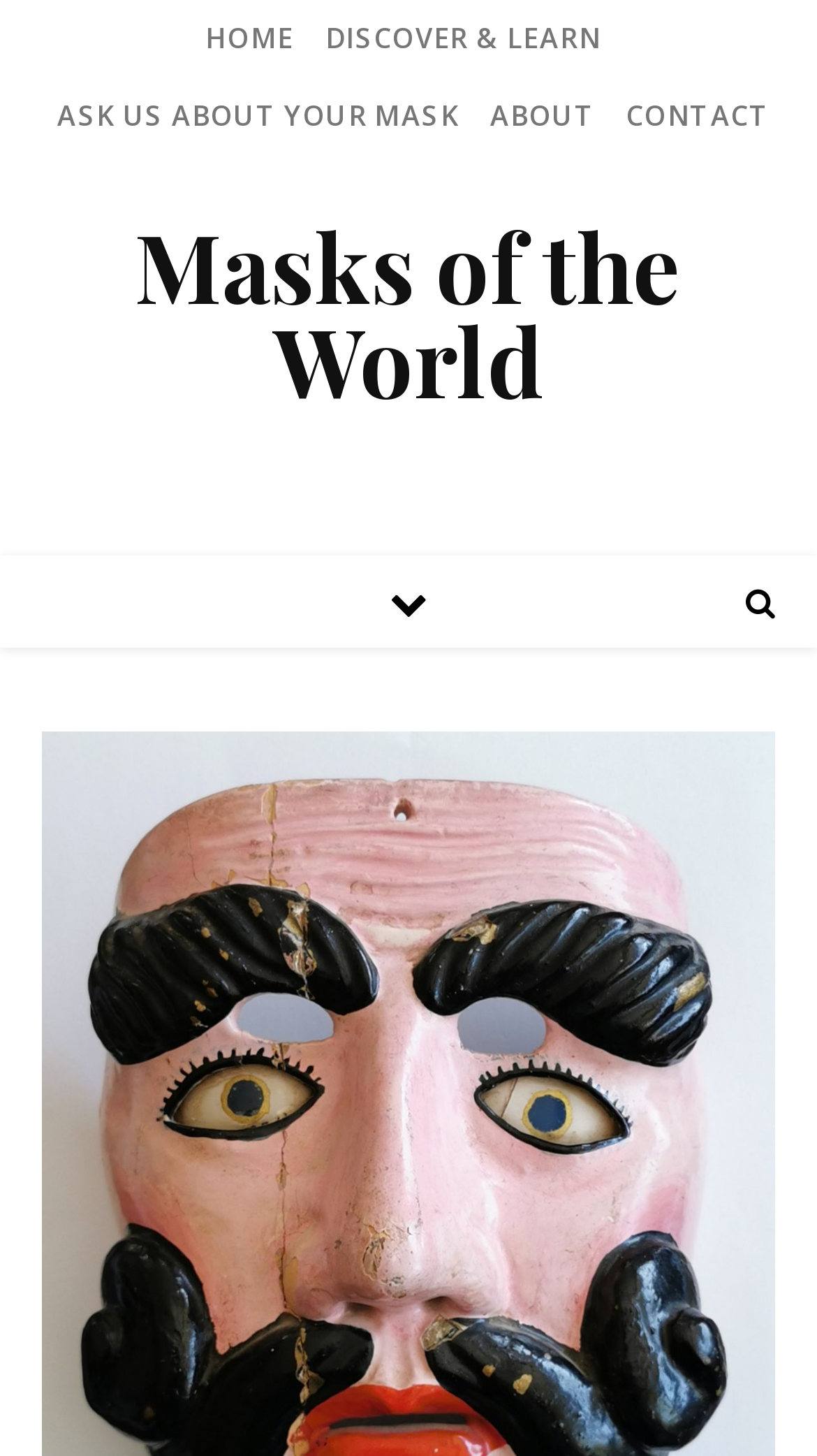Answer briefly with one word or phrase:
What is the purpose of the 'ASK US ABOUT YOUR MASK' link?

To inquire about mask repair